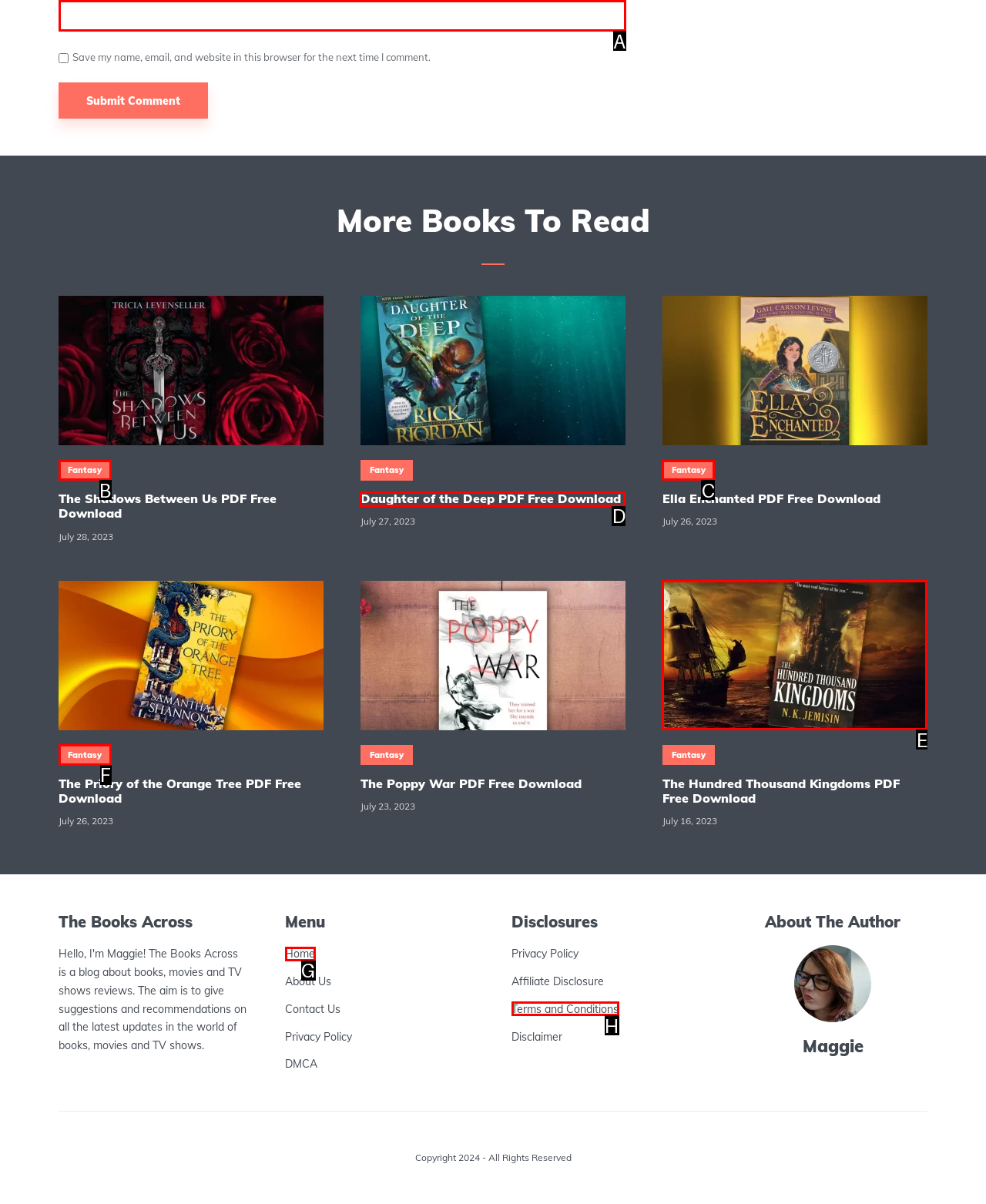Pick the option that corresponds to: alt="The Hundred Thousand Kingdoms"
Provide the letter of the correct choice.

E